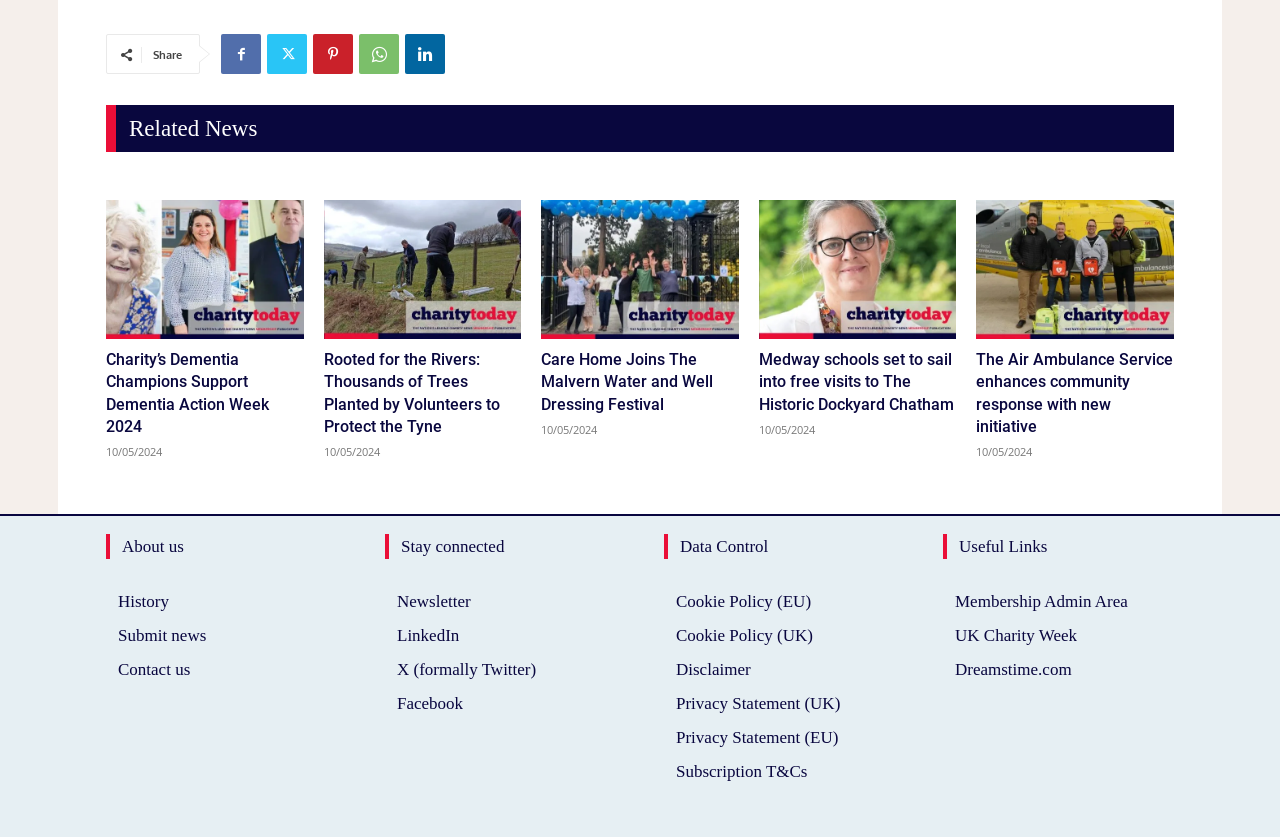Using the provided element description: "History", identify the bounding box coordinates. The coordinates should be four floats between 0 and 1 in the order [left, top, right, bottom].

[0.092, 0.699, 0.263, 0.74]